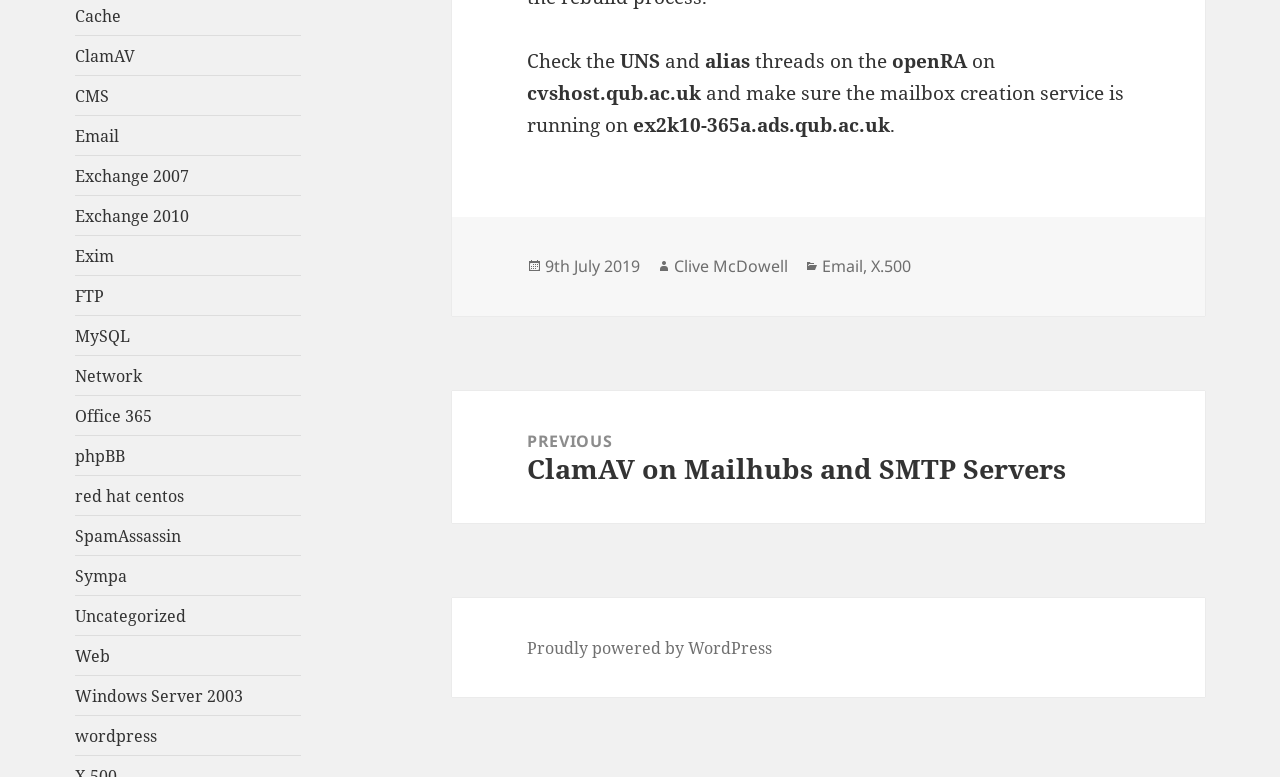Provide a brief response using a word or short phrase to this question:
What is the date of the post?

9th July 2019